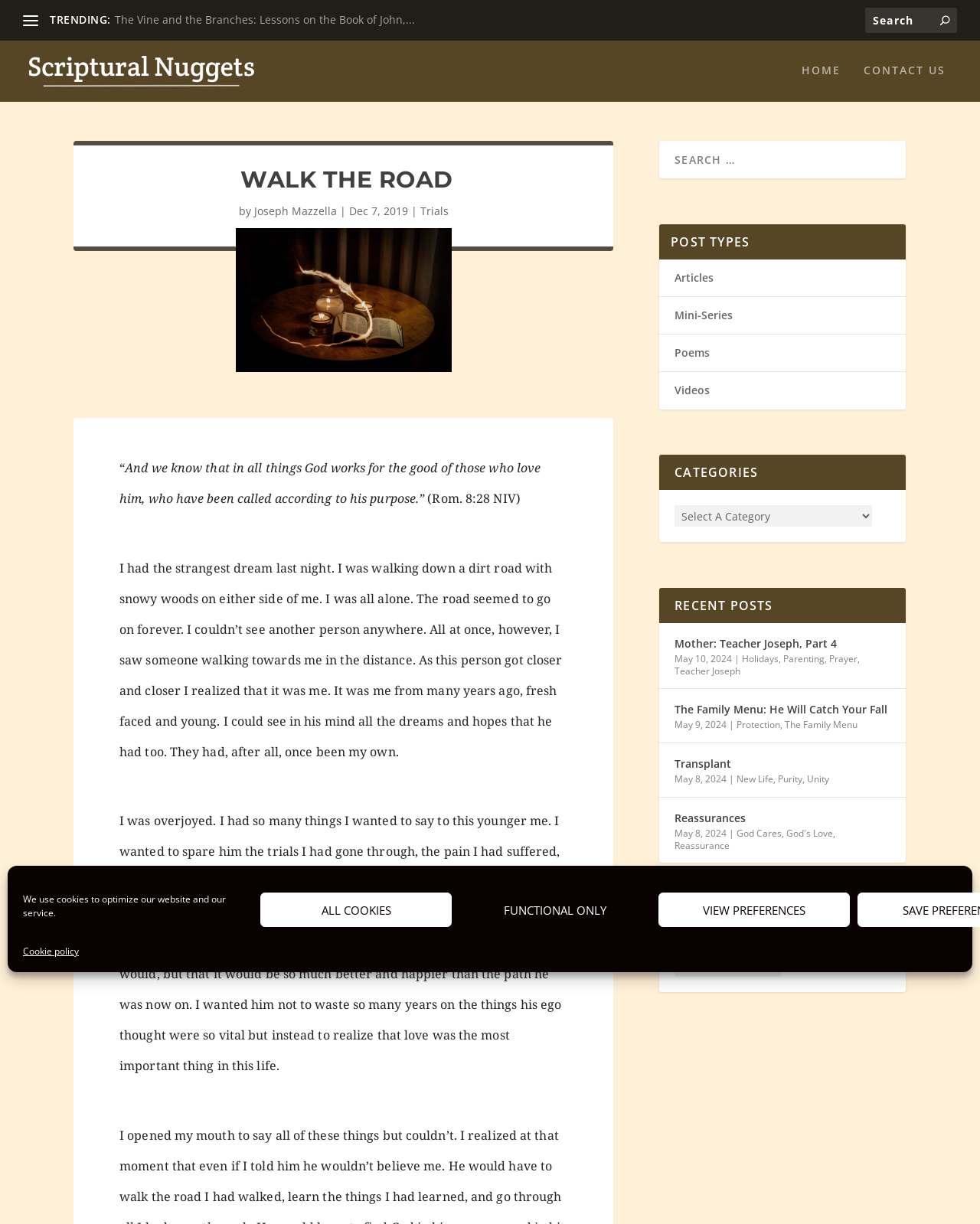Determine the bounding box coordinates of the target area to click to execute the following instruction: "Read the article 'The Vine and the Branches: Lessons on the Book of John,...'."

[0.117, 0.01, 0.423, 0.022]